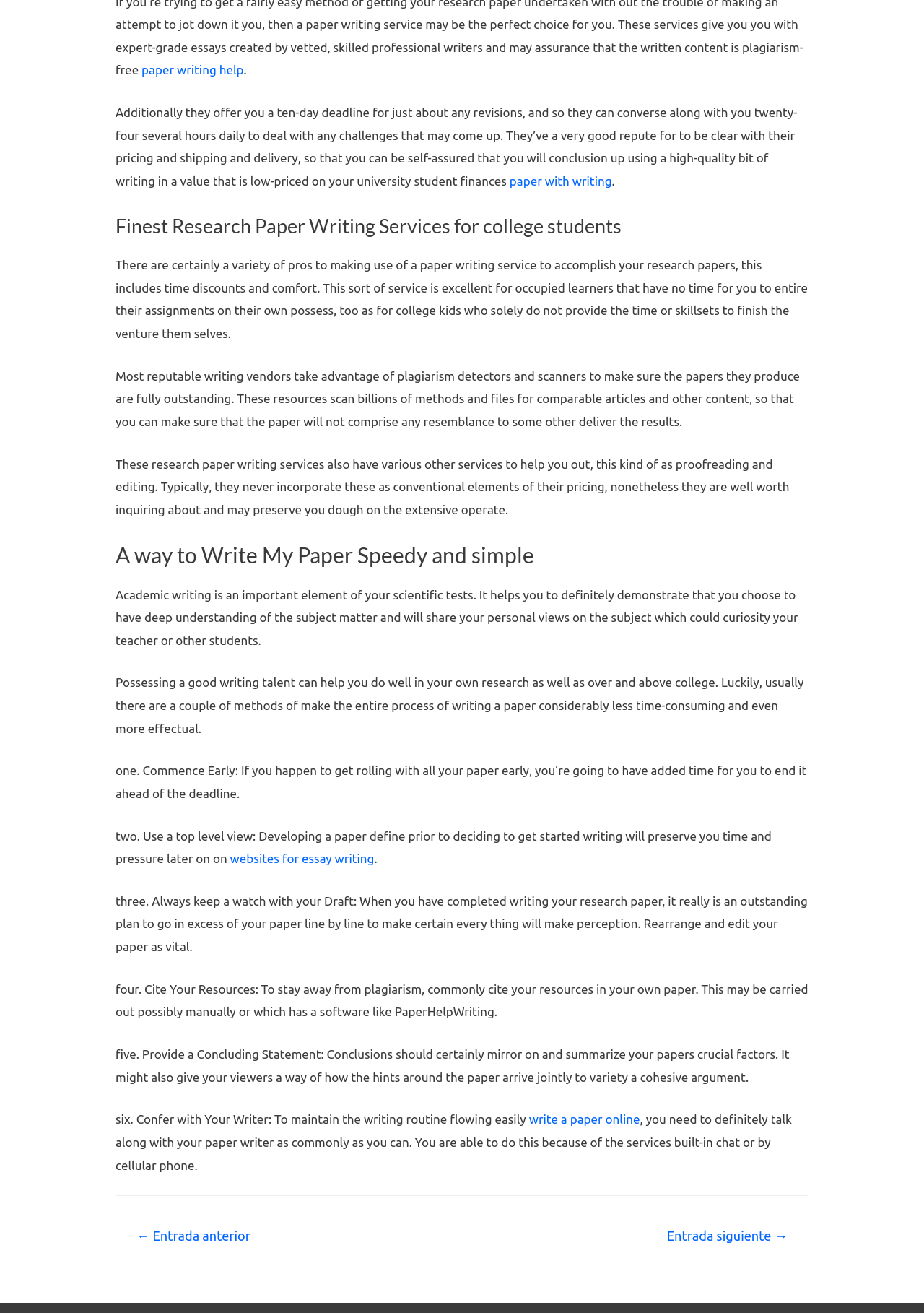What is the benefit of using plagiarism detectors and scanners?
Please provide a detailed and thorough answer to the question.

According to the StaticText element, most reputable writing vendors use plagiarism detectors and scanners to ensure that the papers they produce are fully original and do not contain any resemblance to other works.